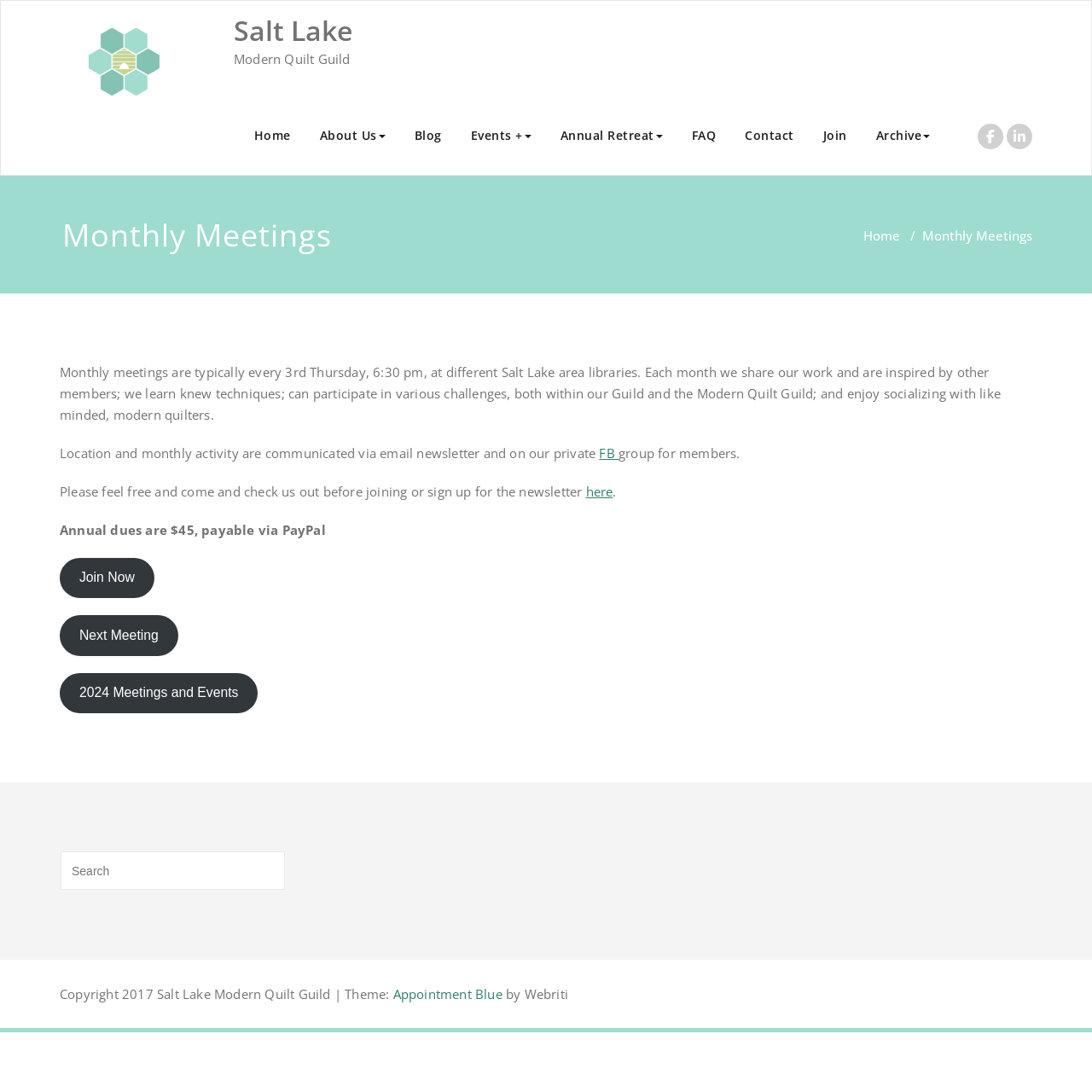Using the element description provided, determine the bounding box coordinates in the format (top-left x, top-left y, bottom-right x, bottom-right y). Ensure that all values are floating point numbers between 0 and 1. Element description: aria-label="BB 96x96"

None